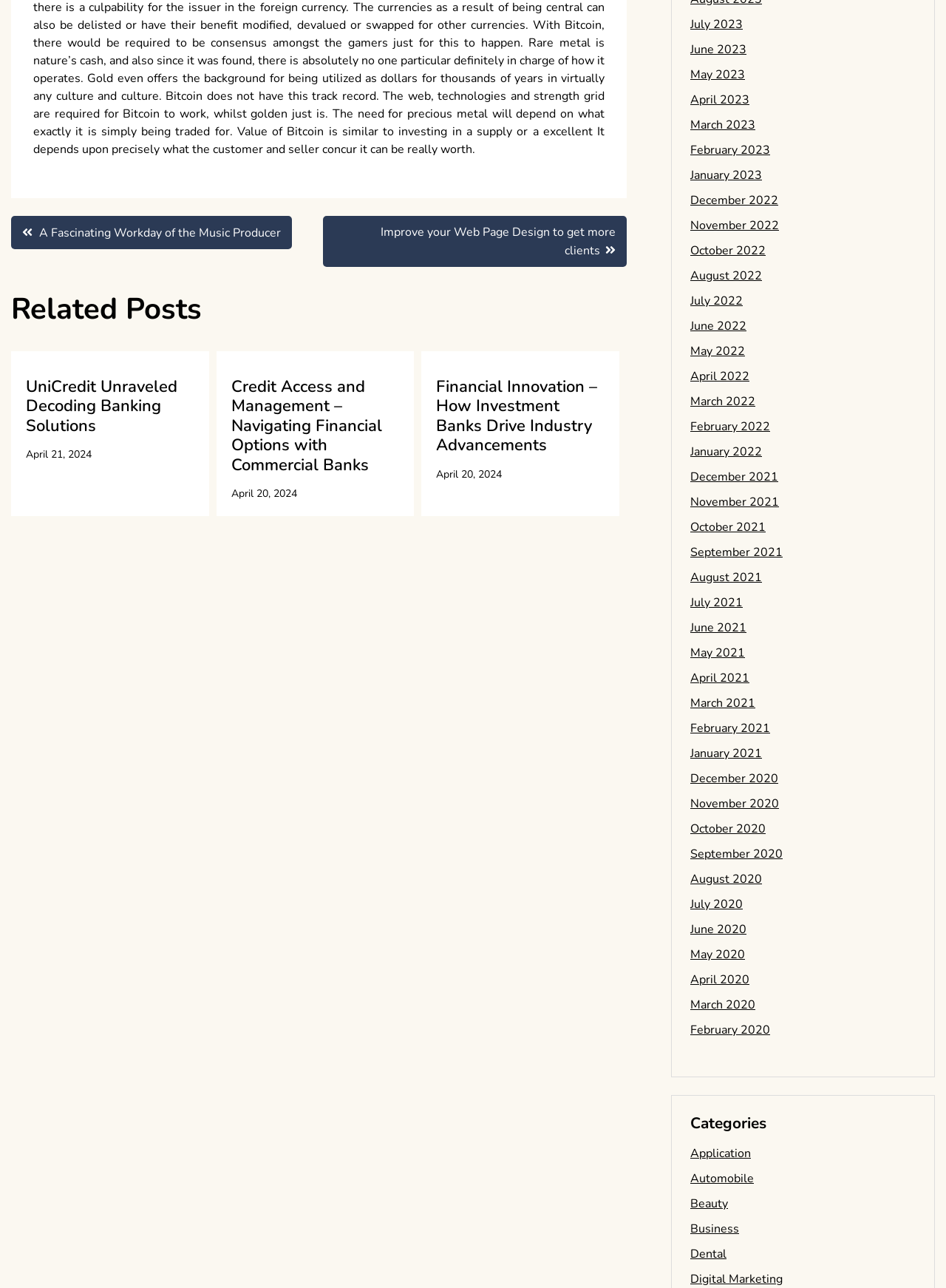For the element described, predict the bounding box coordinates as (top-left x, top-left y, bottom-right x, bottom-right y). All values should be between 0 and 1. Element description: Application

[0.73, 0.889, 0.794, 0.902]